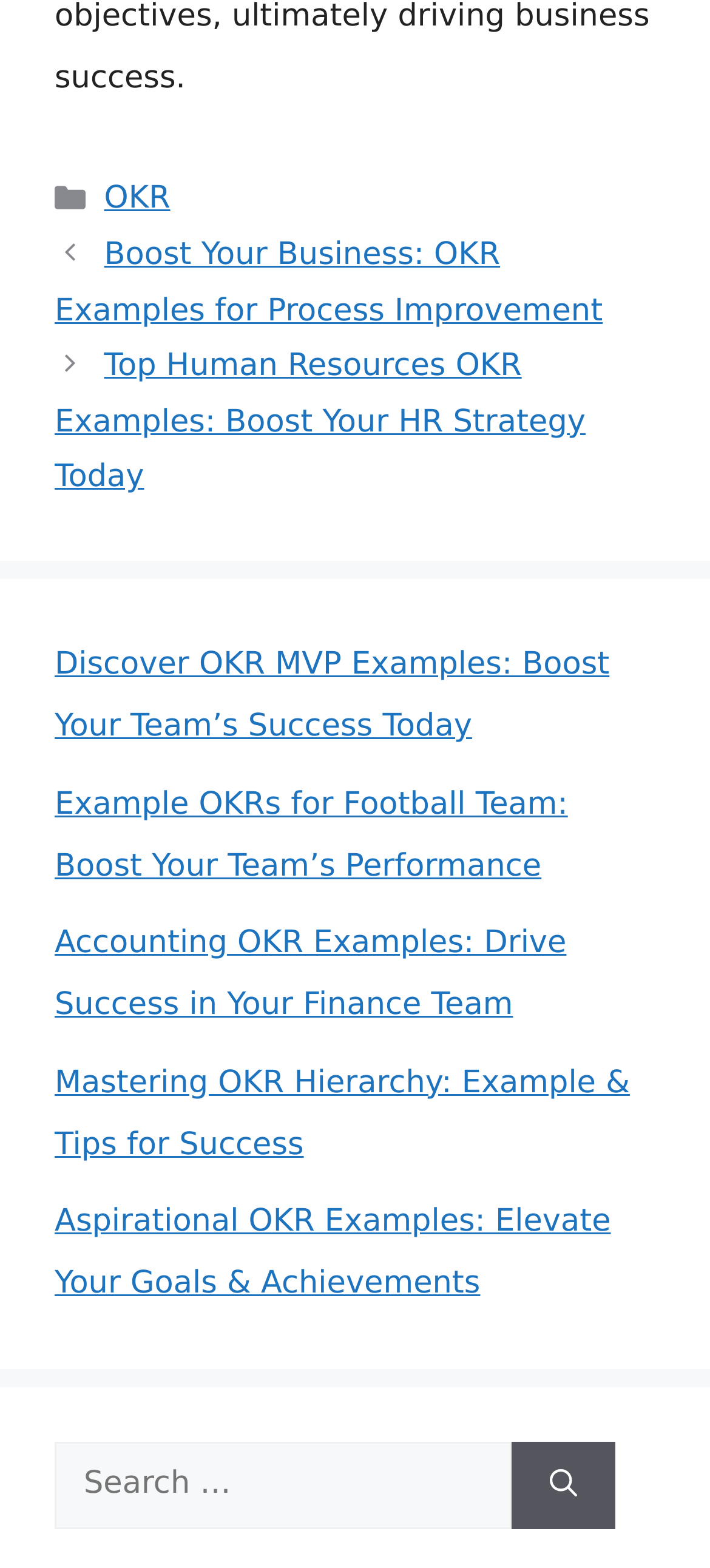Can you provide the bounding box coordinates for the element that should be clicked to implement the instruction: "Discover OKR MVP examples"?

[0.077, 0.412, 0.858, 0.475]